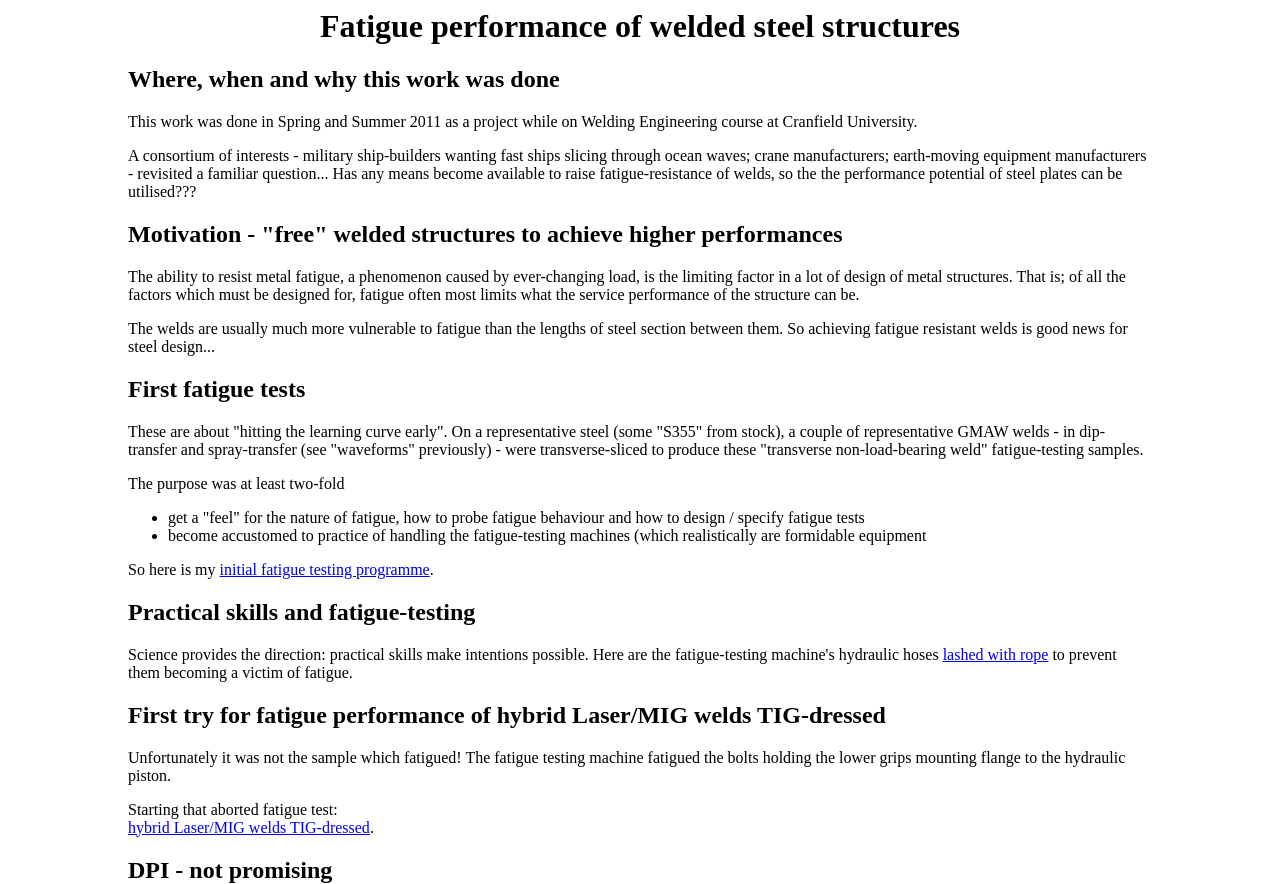Give a comprehensive overview of the webpage, including key elements.

The webpage is about the fatigue performance of welded steel structures. At the top, there is a heading with the same title as the webpage. Below it, there is another heading "Where, when and why this work was done" followed by a paragraph of text describing the project's background. 

To the right of the second heading, there is a block of text that explains the motivation behind the project, which is to improve the performance of welded steel structures by increasing their resistance to metal fatigue. 

Below this block of text, there is a heading "Motivation - 'free' welded structures to achieve higher performances" followed by two paragraphs of text that elaborate on the importance of fatigue resistance in metal structures and how achieving it can benefit steel design.

Further down, there is a heading "First fatigue tests" followed by a paragraph of text that describes the initial fatigue testing process. To the right of this paragraph, there is a list with two bullet points that outline the purposes of the initial testing.

Below the list, there is a sentence that introduces a link to the initial fatigue testing programme. 

Next, there is a heading "Practical skills and fatigue-testing" followed by a link "lashed with rope" and a sentence that explains the importance of preventing fatigue.

Further down, there is a heading "First try for fatigue performance of hybrid Laser/MIG welds TIG-dressed" followed by a paragraph of text that describes an unsuccessful fatigue test. Below this paragraph, there is a sentence that introduces a link to the hybrid Laser/MIG welds TIG-dressed.

Finally, at the bottom of the page, there is a heading "DPI - not promising".